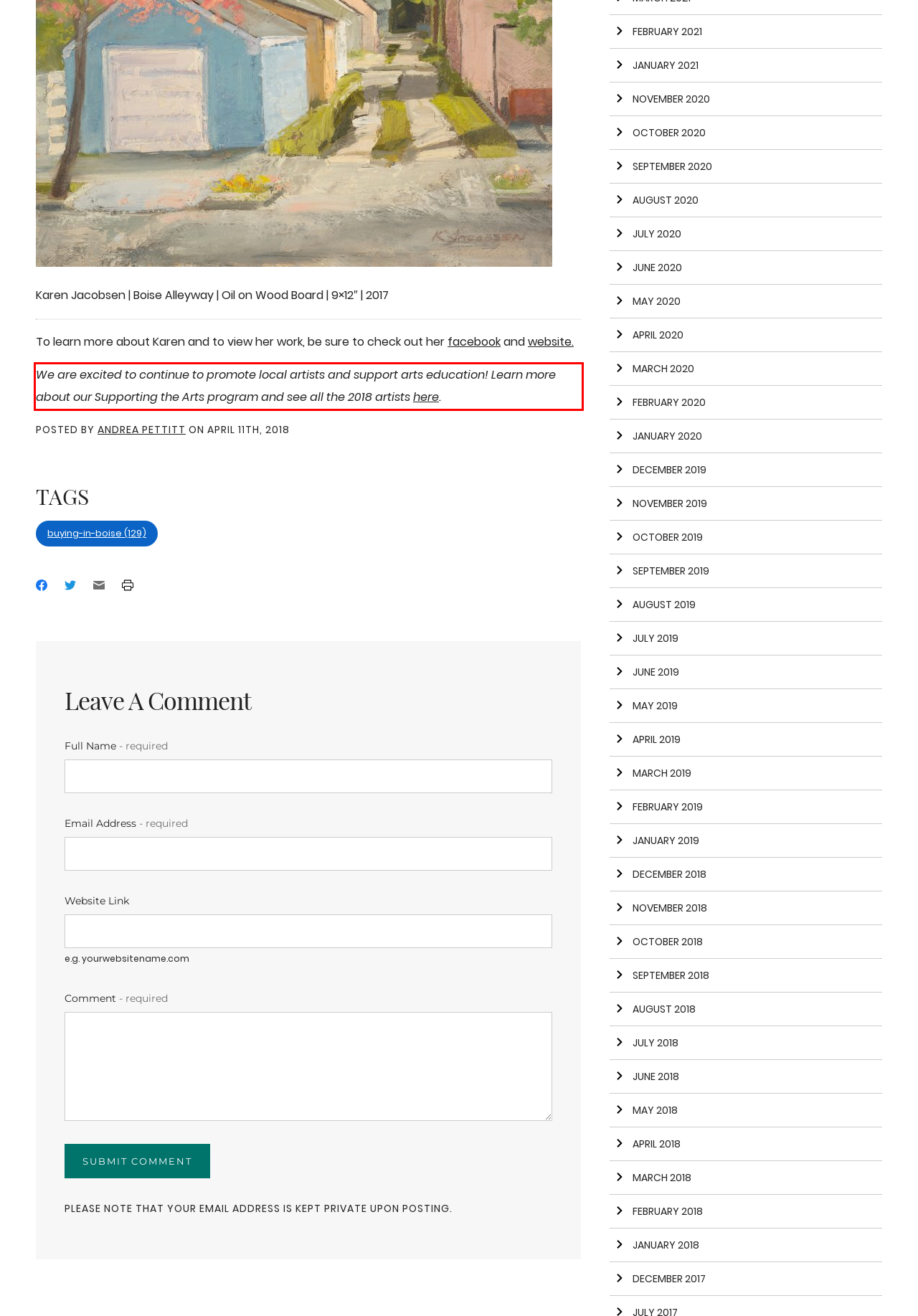You are given a screenshot showing a webpage with a red bounding box. Perform OCR to capture the text within the red bounding box.

We are excited to continue to promote local artists and support arts education! Learn more about our Supporting the Arts program and see all the 2018 artists here.